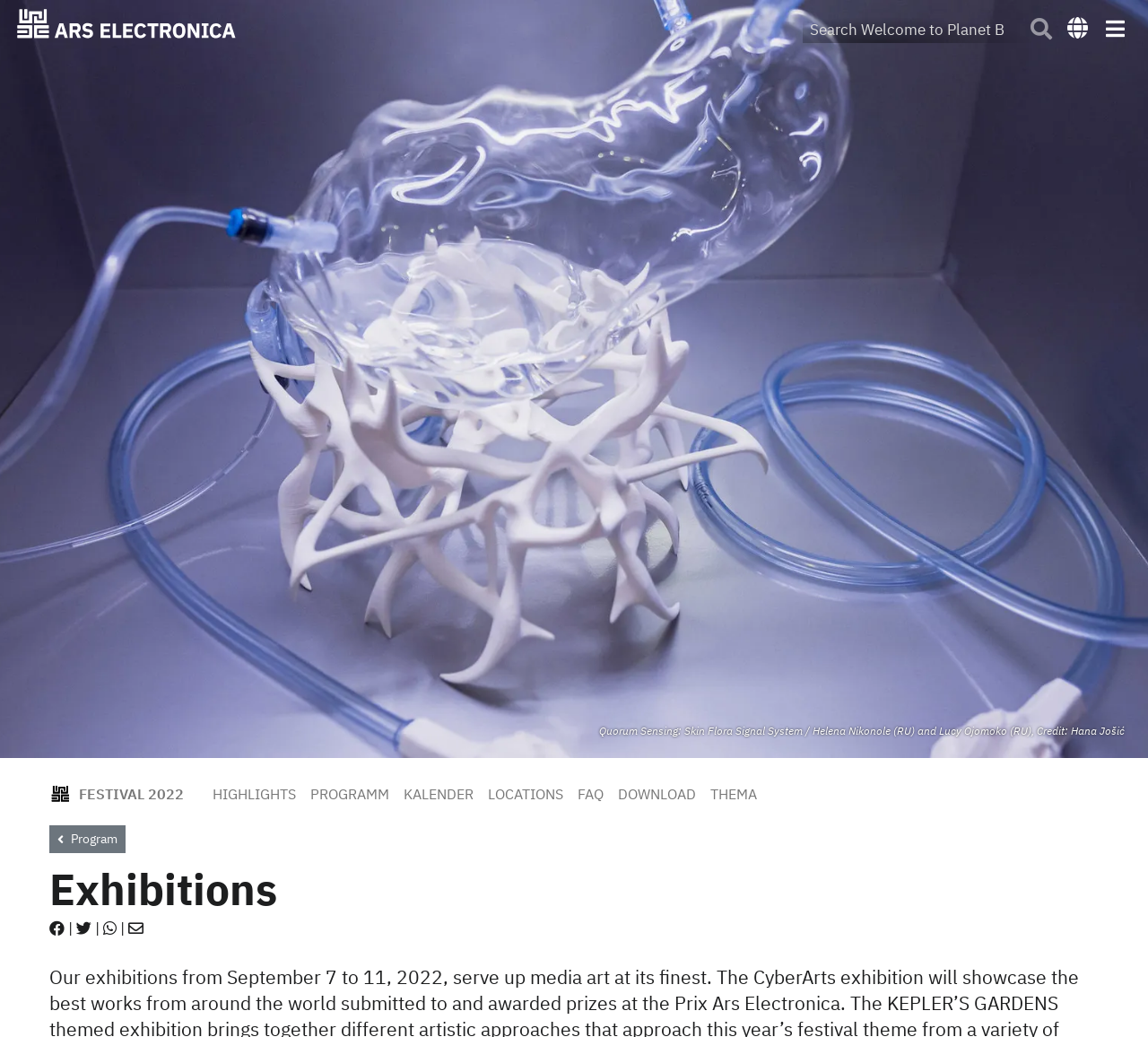Please determine the bounding box coordinates of the area that needs to be clicked to complete this task: 'Toggle navigation'. The coordinates must be four float numbers between 0 and 1, formatted as [left, top, right, bottom].

[0.959, 0.014, 0.984, 0.041]